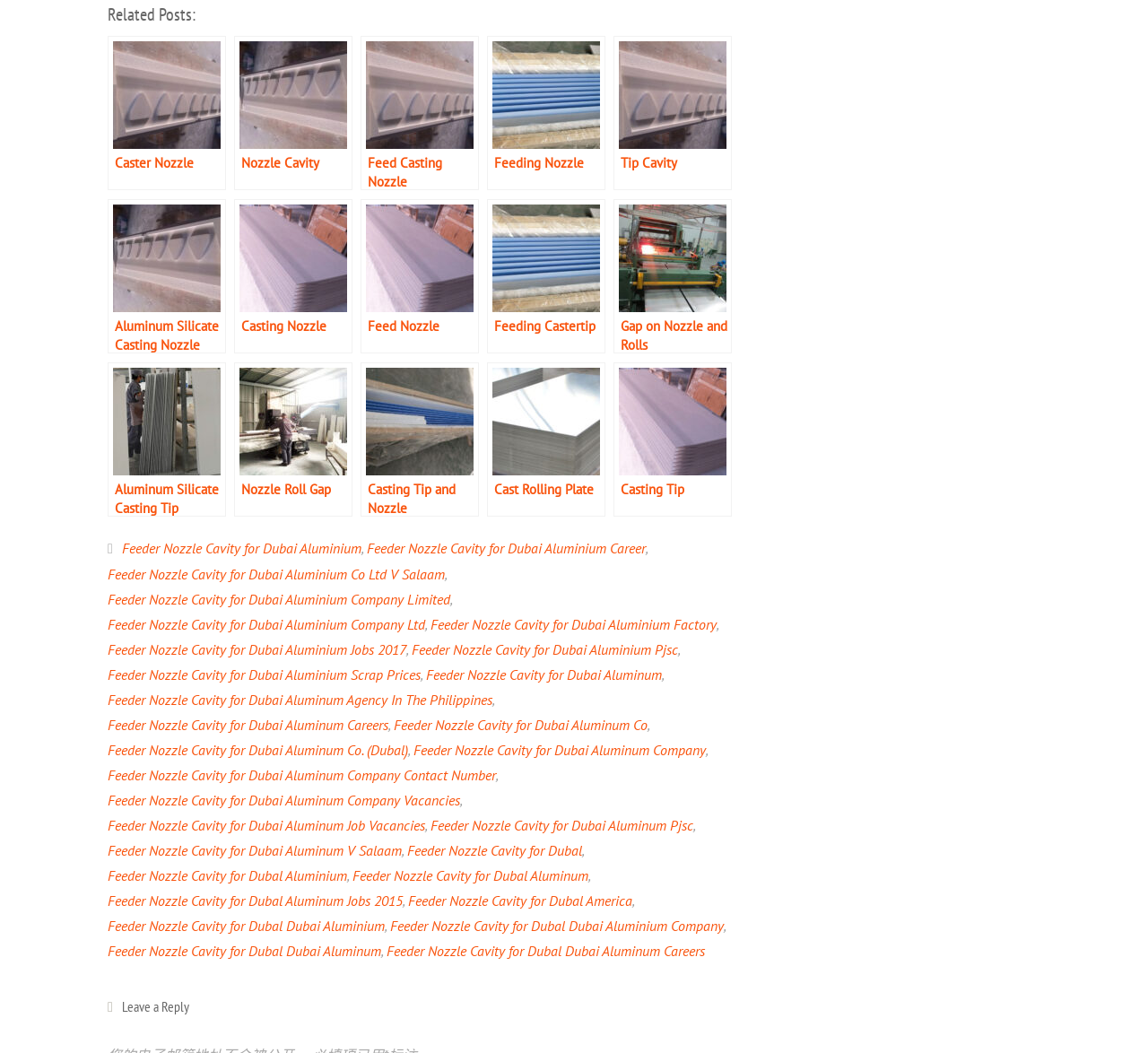Please respond to the question using a single word or phrase:
How many images are there on the page?

24